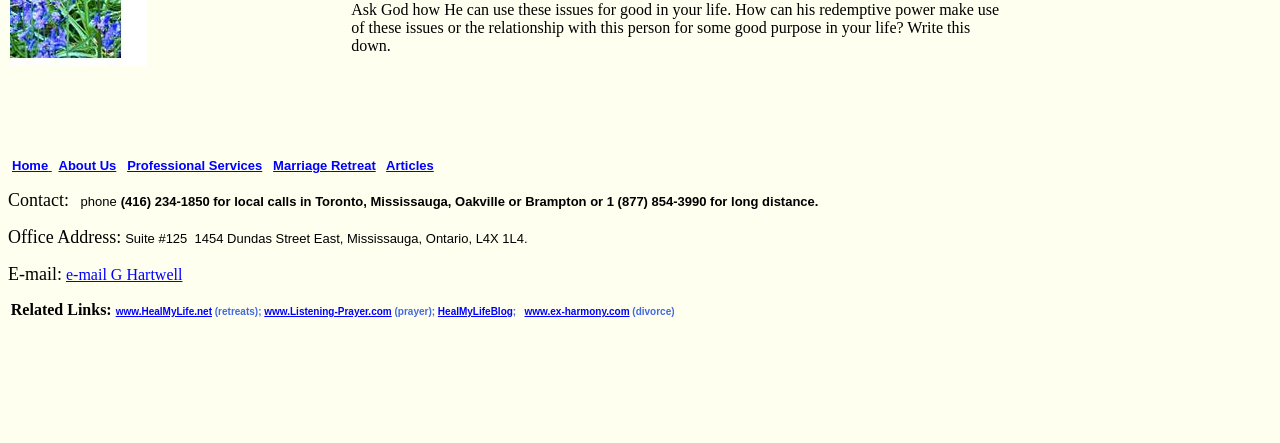What is the phone number for local calls in Toronto?
Examine the screenshot and reply with a single word or phrase.

(416) 234-1850